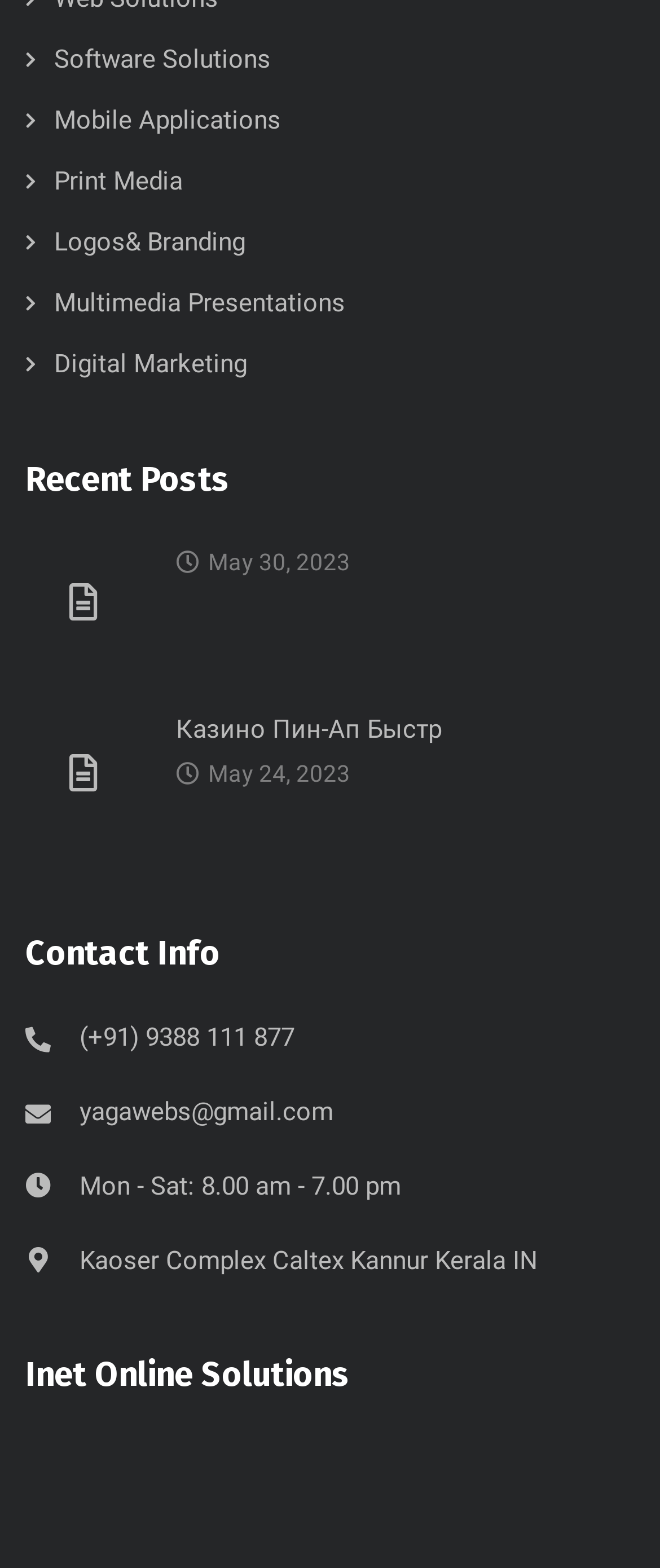How many links are there in the top menu?
Please provide a single word or phrase based on the screenshot.

6